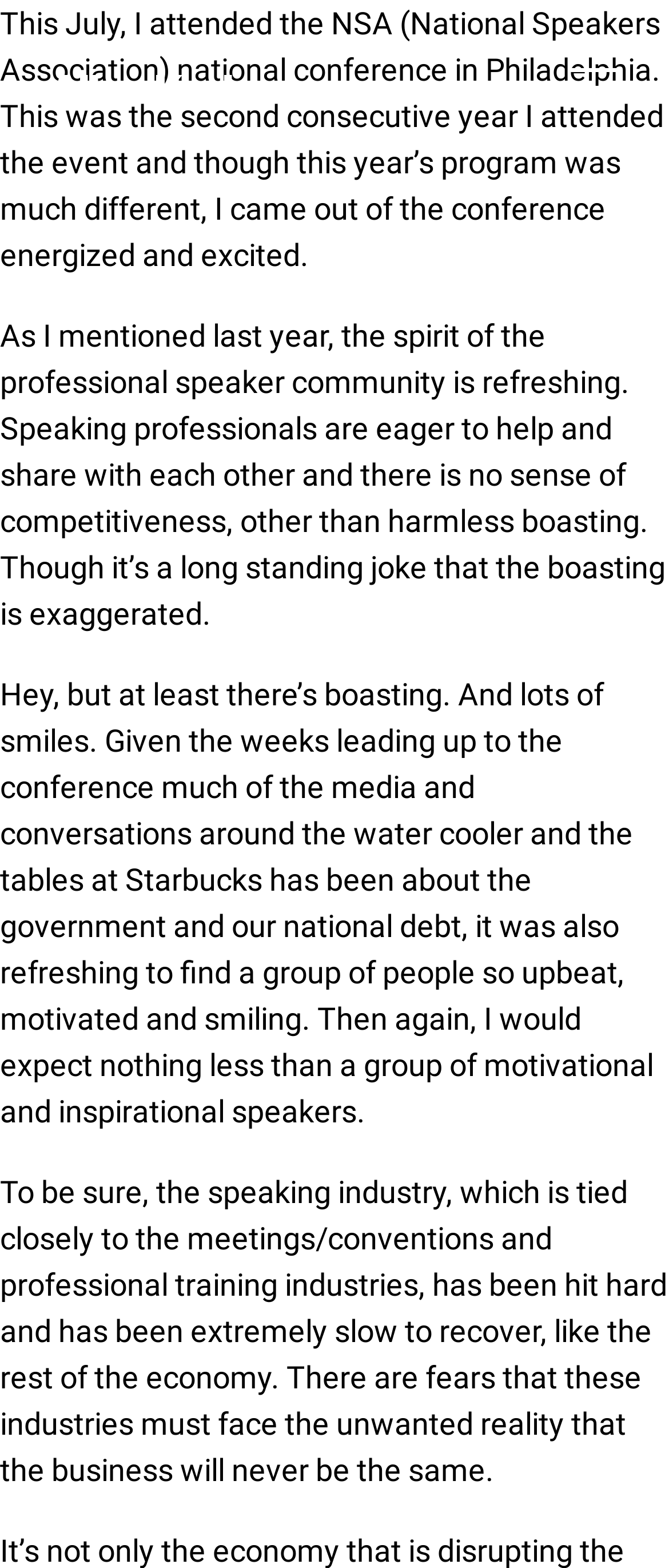What is the author's profession?
Using the image, elaborate on the answer with as much detail as possible.

Based on the content of the webpage, the author mentions attending the NSA (National Speakers Association) national conference, which suggests that the author is a professional speaker. The text also mentions the speaking industry and motivational speakers, further supporting this conclusion.